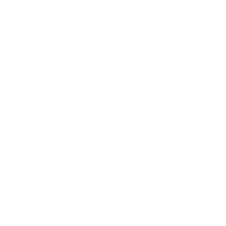Summarize the image with a detailed caption.

The image features a simple yet impactful graphic of a product titled "AI FlipBooks." It is likely part of a promotional section focused on digital products, showcasing innovative tools aimed at enhancing content creation. This product is highlighted among various offerings, suggesting a significant discount of 90%. Accompanying details emphasize the applicability of AI in transforming traditional processes into engaging digital experiences. The overall theme revolves around leveraging artificial intelligence for improved marketing and content effectiveness, making it particularly appealing to marketers and content creators looking to enhance their visual strategy.